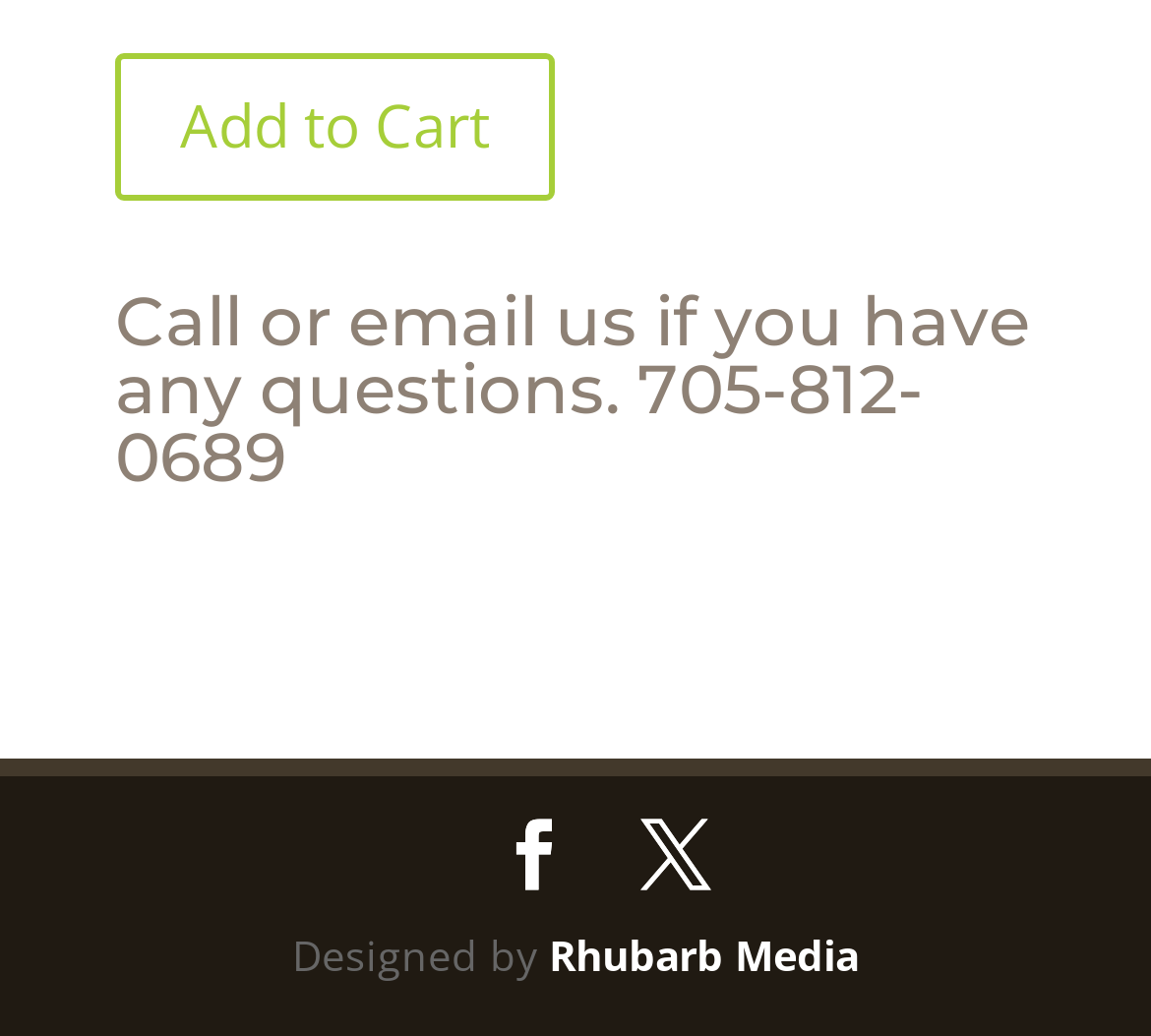Examine the image carefully and respond to the question with a detailed answer: 
What is the phone number to contact for questions?

The phone number can be found in the heading element which says 'Call or email us if you have any questions. 705-812-0689'. This heading is located near the top of the page.